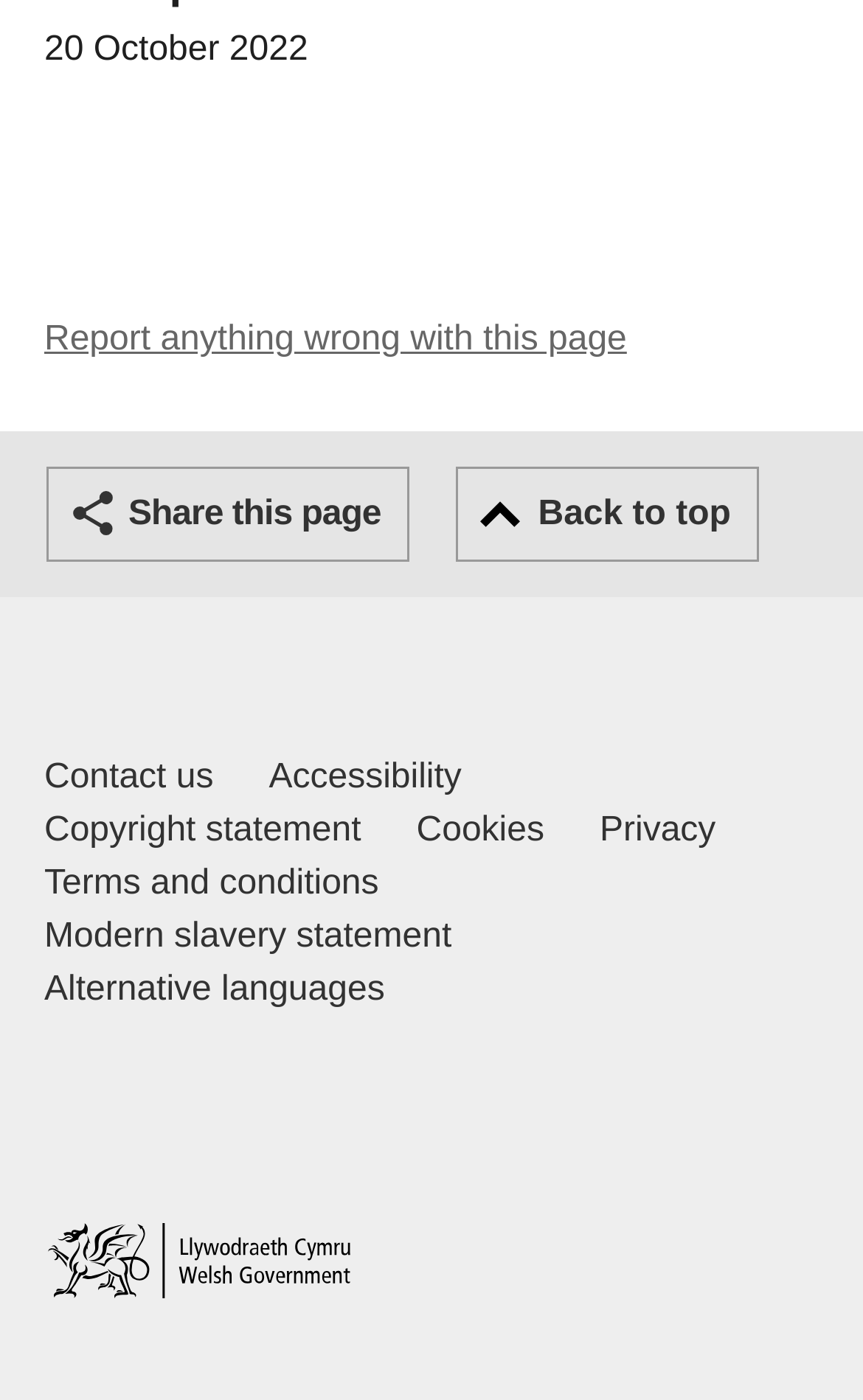Provide the bounding box coordinates of the HTML element this sentence describes: "Cookies".

[0.483, 0.575, 0.631, 0.613]